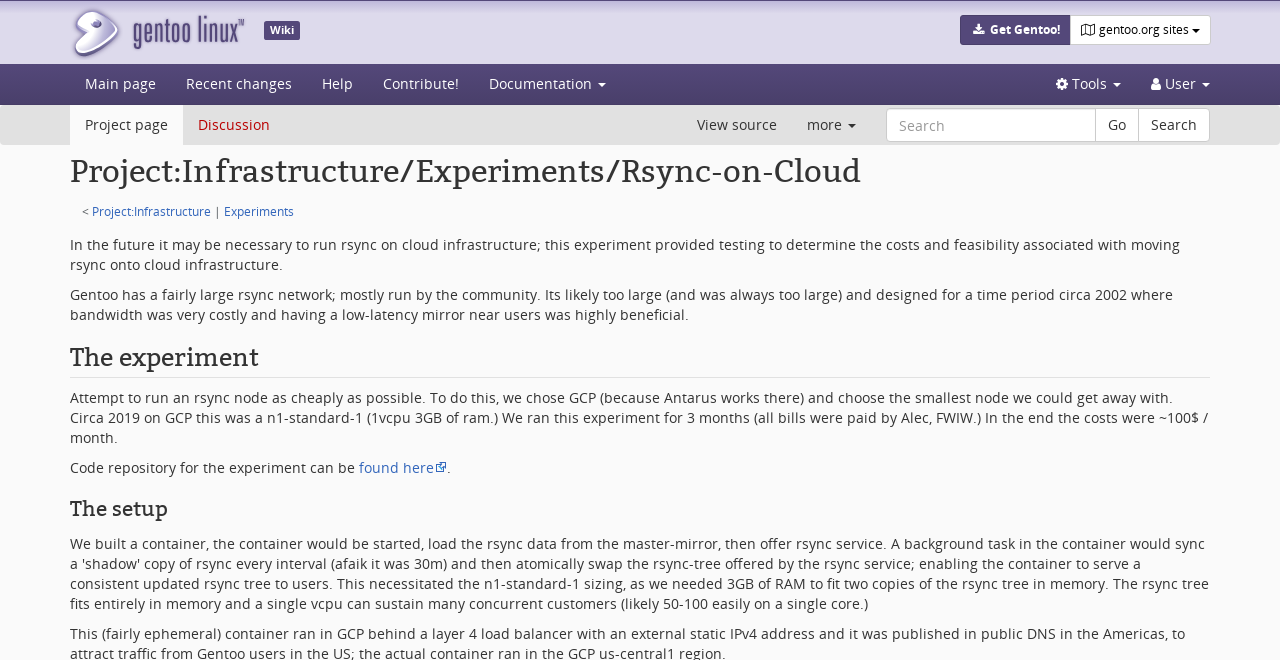What is the name of the Linux distribution?
Answer briefly with a single word or phrase based on the image.

Gentoo Linux